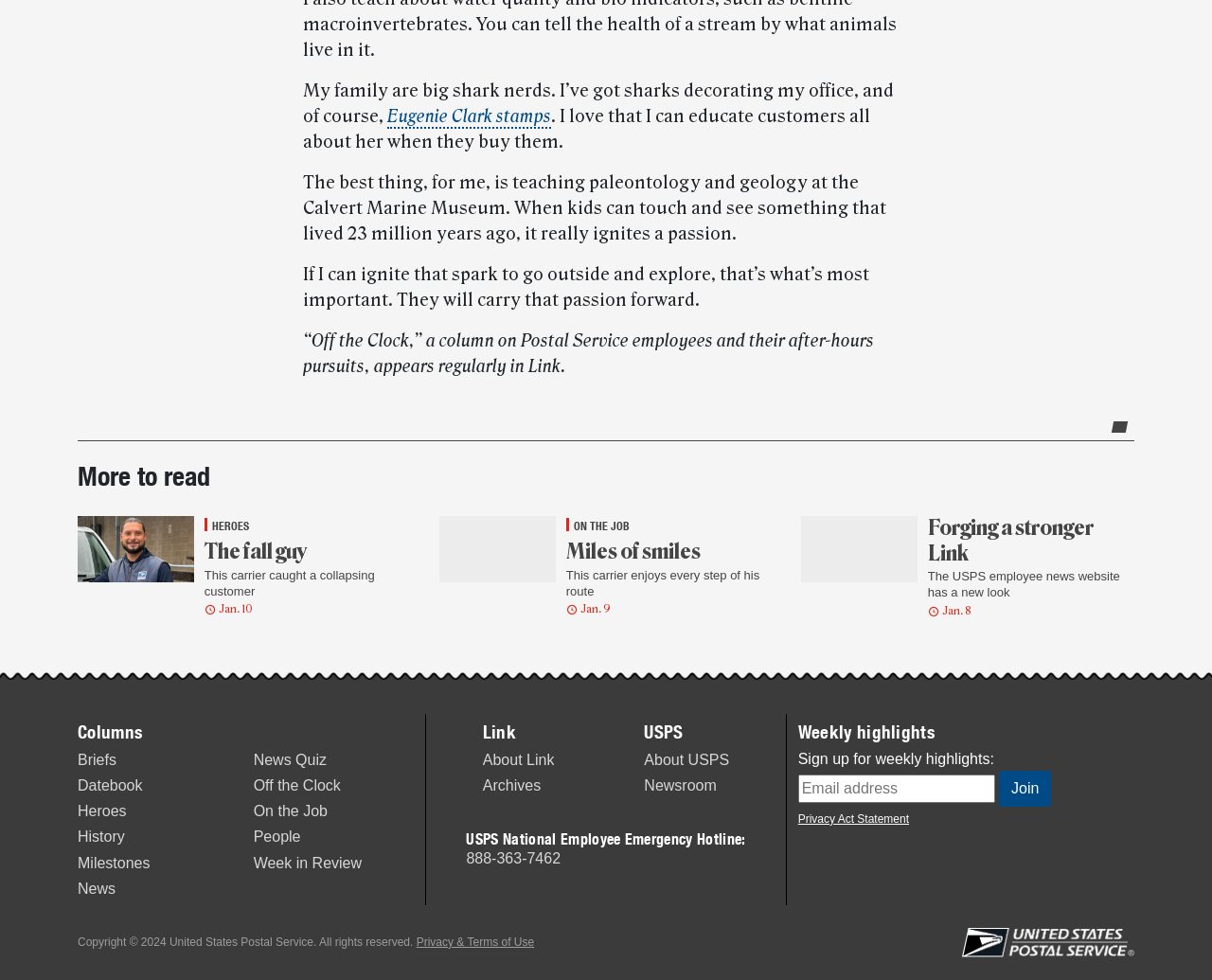Can you find the bounding box coordinates for the UI element given this description: "Privacy & Terms of Use"? Provide the coordinates as four float numbers between 0 and 1: [left, top, right, bottom].

[0.344, 0.954, 0.441, 0.968]